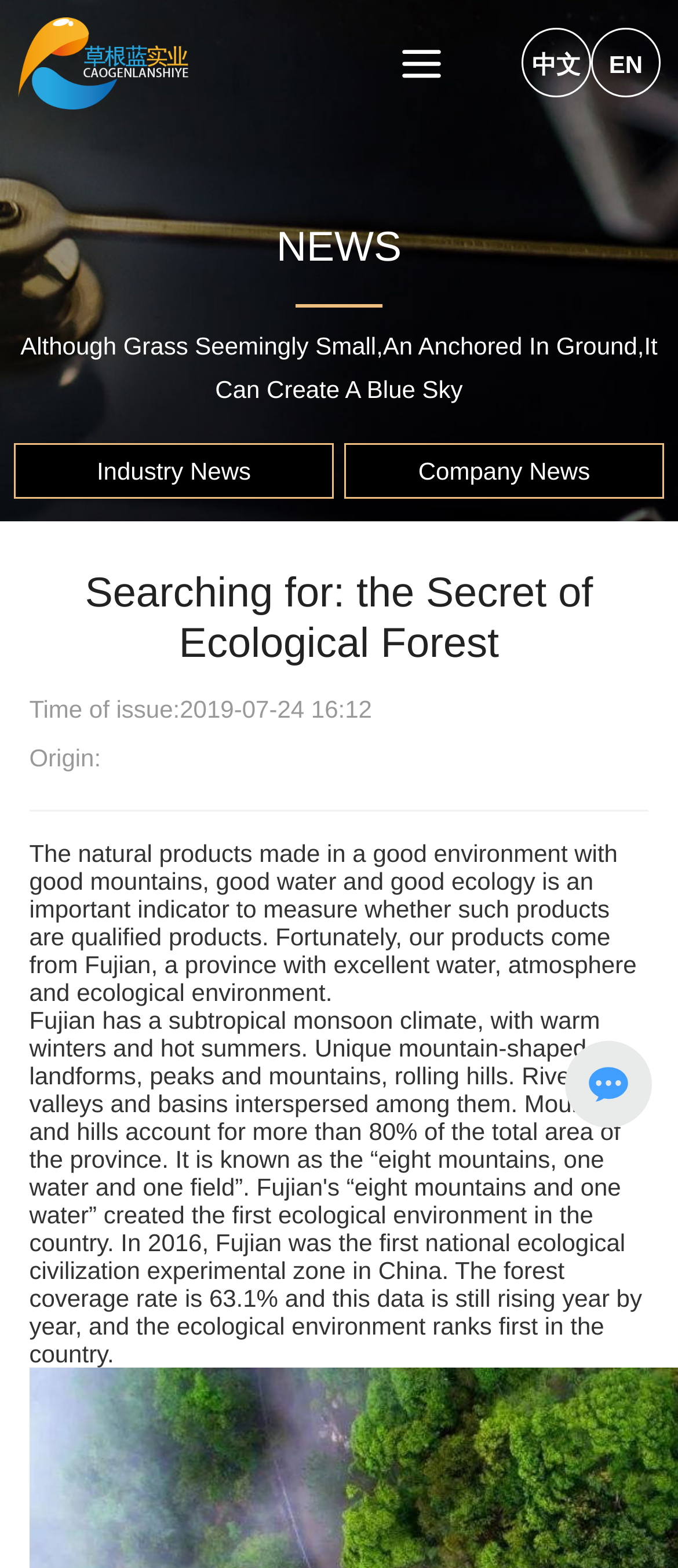Provide the bounding box coordinates for the UI element that is described as: "alt="Caogenlan" title="Caogenlan"".

[0.026, 0.03, 0.282, 0.048]